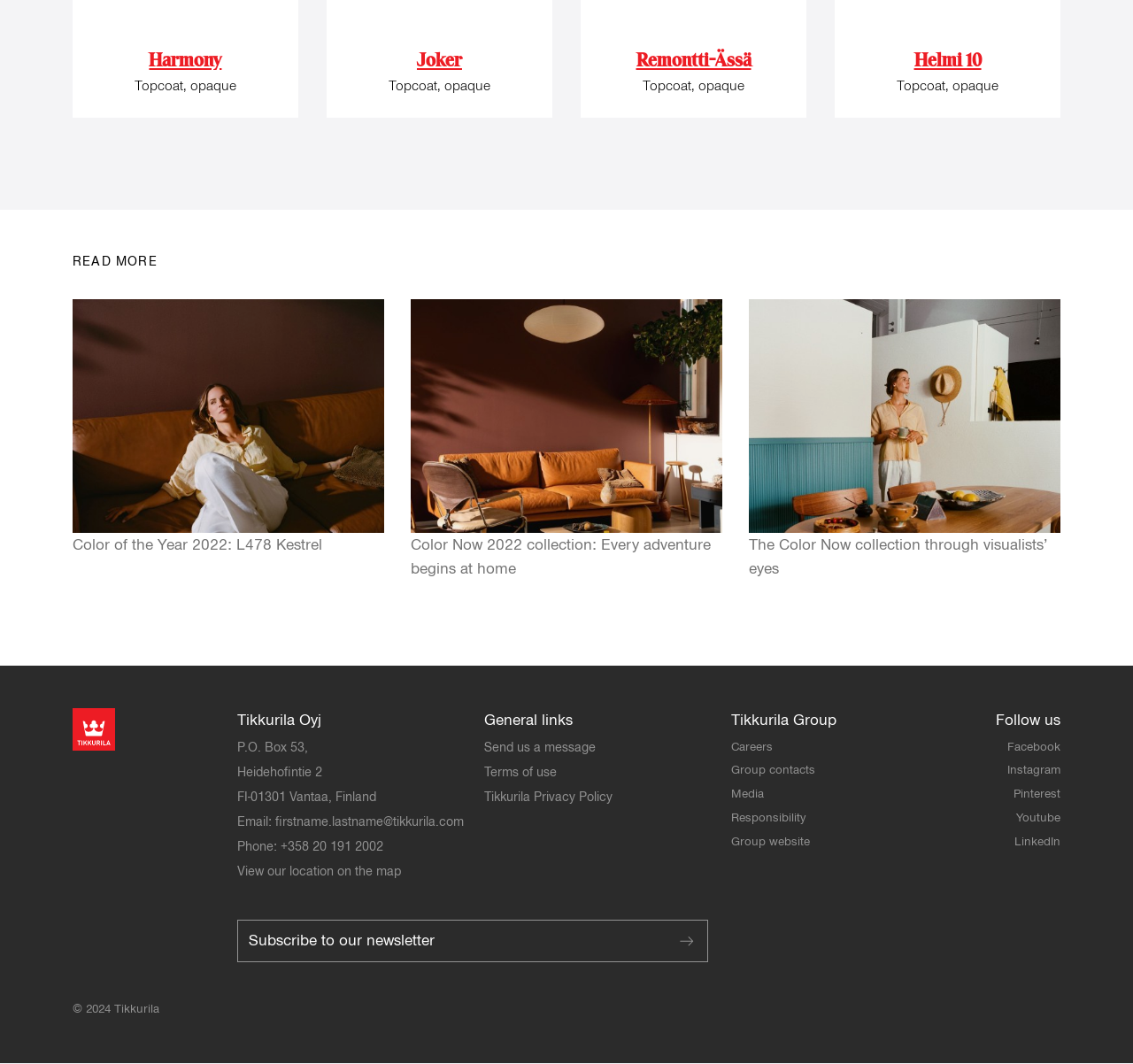Refer to the image and provide an in-depth answer to the question:
What is the company name at the bottom of the webpage?

I found the answer by looking at the static text at the bottom of the webpage, which is located inside the contentinfo element.